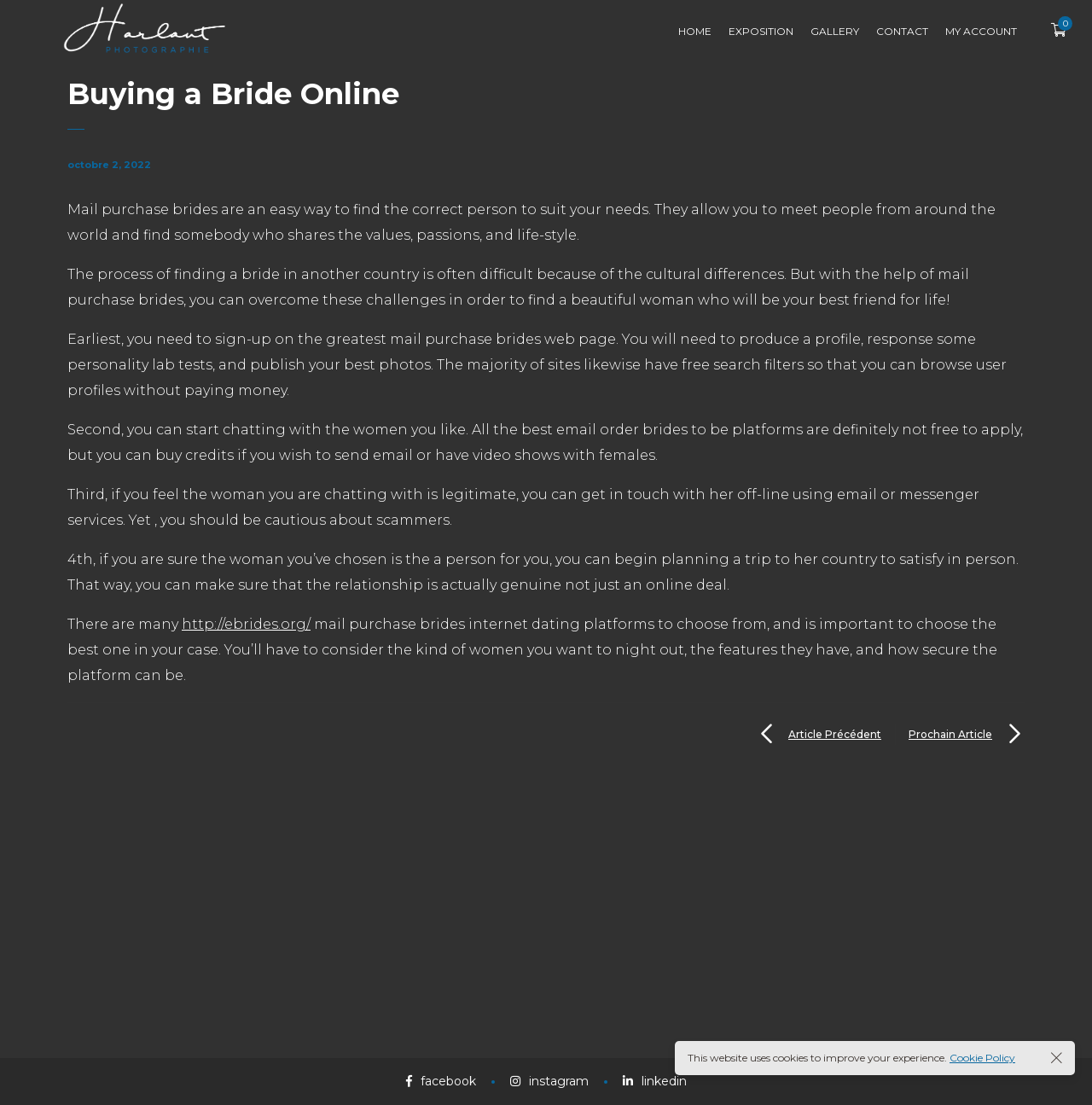Produce a meticulous description of the webpage.

The webpage is about buying a bride online, specifically featuring Julien Harlaut Photographie. At the top left, there is a logo with the text "Julien Harlaut Photographie" accompanied by an image. 

To the right of the logo, there are five navigation links: "HOME", "EXPOSITION", "GALLERY", "CONTACT", and "MY ACCOUNT". 

Below the navigation links, there is a main section with a heading "Buying a Bride Online". The heading is followed by a date "octobre 2, 2022". 

The main content of the webpage consists of five paragraphs of text, which discuss the process of finding a bride through mail purchase brides websites. The text explains the steps involved, including signing up on a website, chatting with women, and planning a trip to meet in person. 

At the bottom of the main content, there are two links: "Article Précédent" and "Prochain Article". 

At the bottom right of the webpage, there are three social media links: Facebook, Instagram, and LinkedIn. 

Finally, at the very bottom of the webpage, there is a notice about the website using cookies, along with a link to the "Cookie Policy".